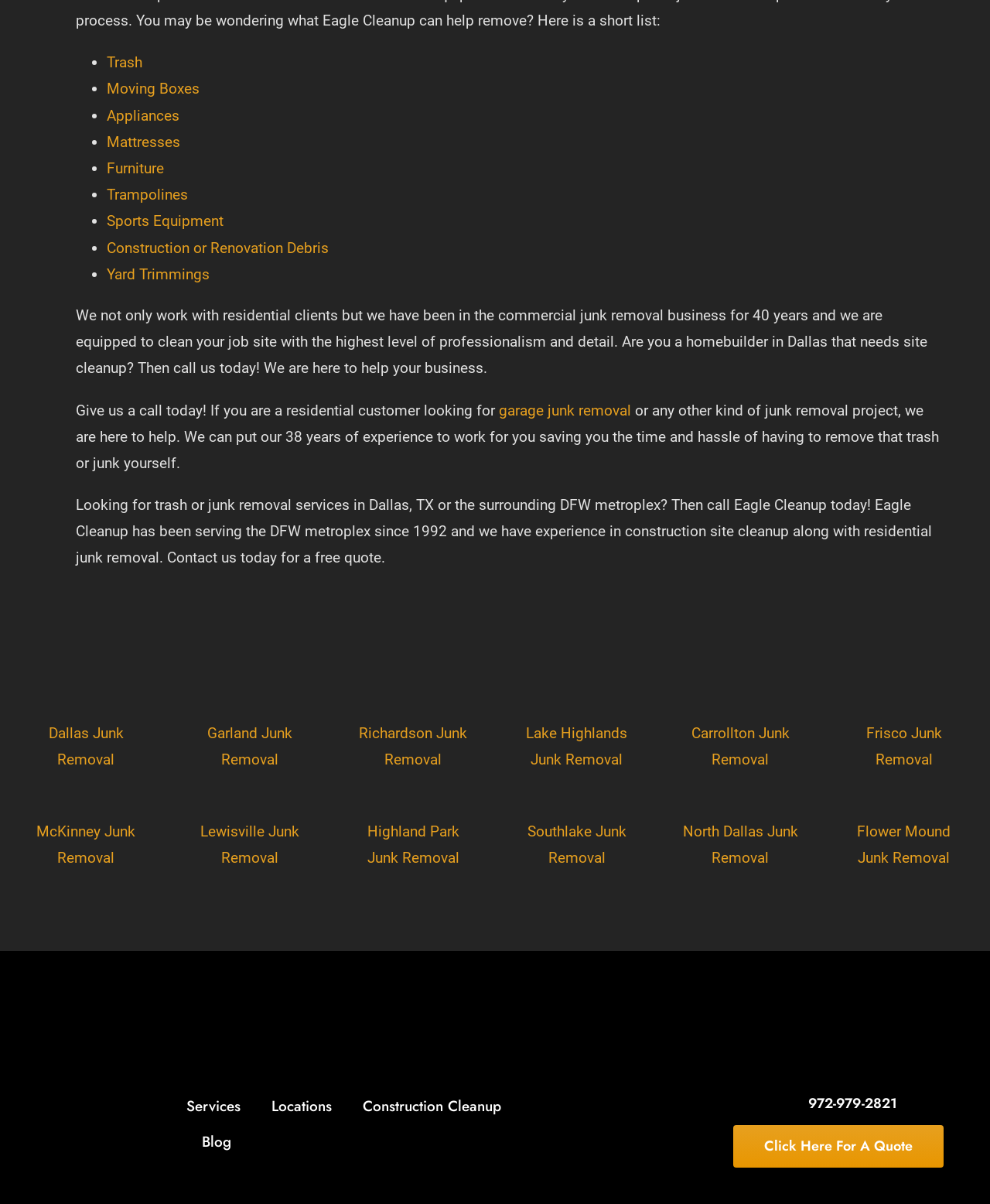Pinpoint the bounding box coordinates of the clickable area needed to execute the instruction: "Visit the 'Dallas Junk Removal' page". The coordinates should be specified as four float numbers between 0 and 1, i.e., [left, top, right, bottom].

[0.049, 0.602, 0.125, 0.638]